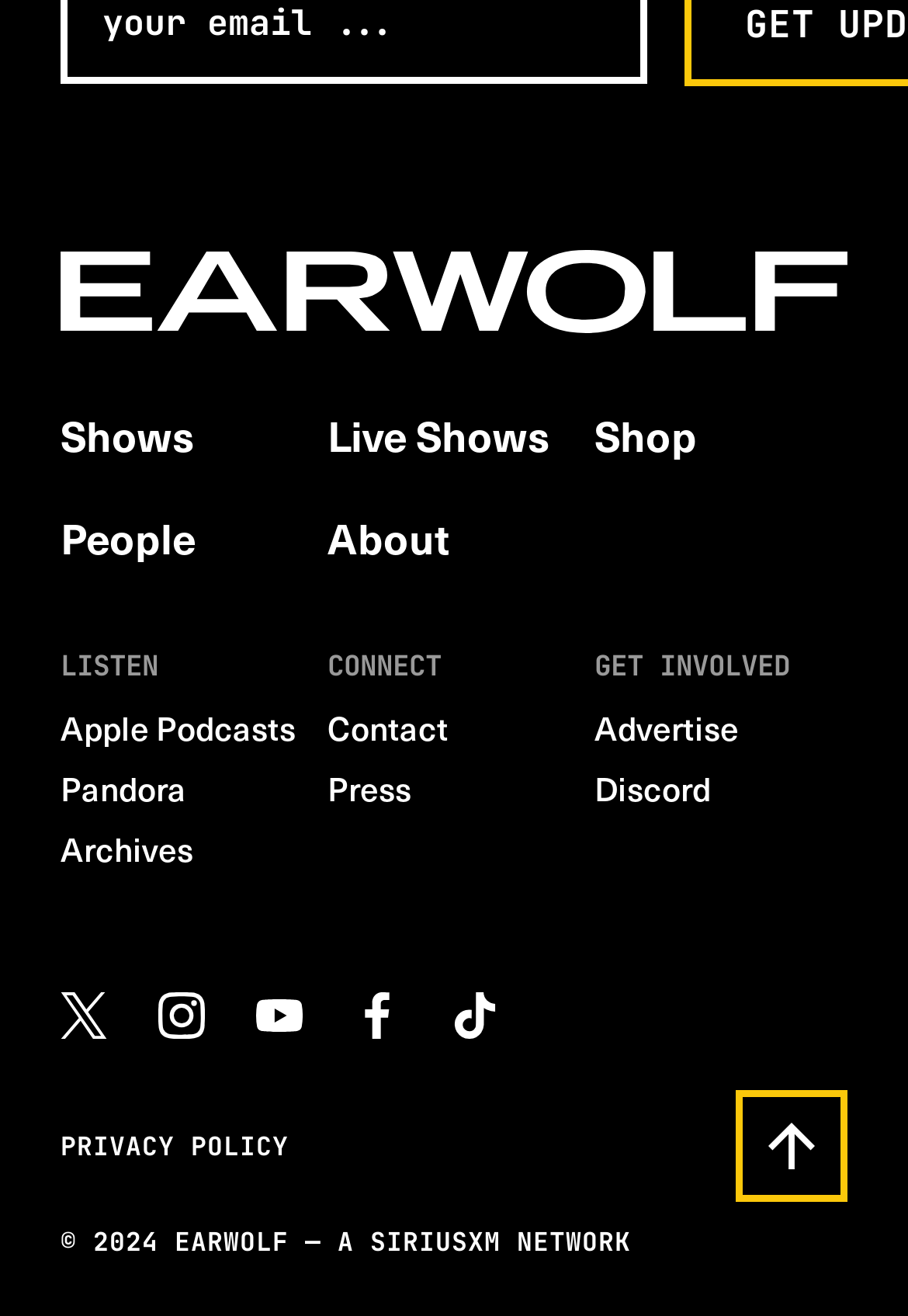Highlight the bounding box coordinates of the element that should be clicked to carry out the following instruction: "Go to the Shows page". The coordinates must be given as four float numbers ranging from 0 to 1, i.e., [left, top, right, bottom].

[0.067, 0.306, 0.213, 0.354]